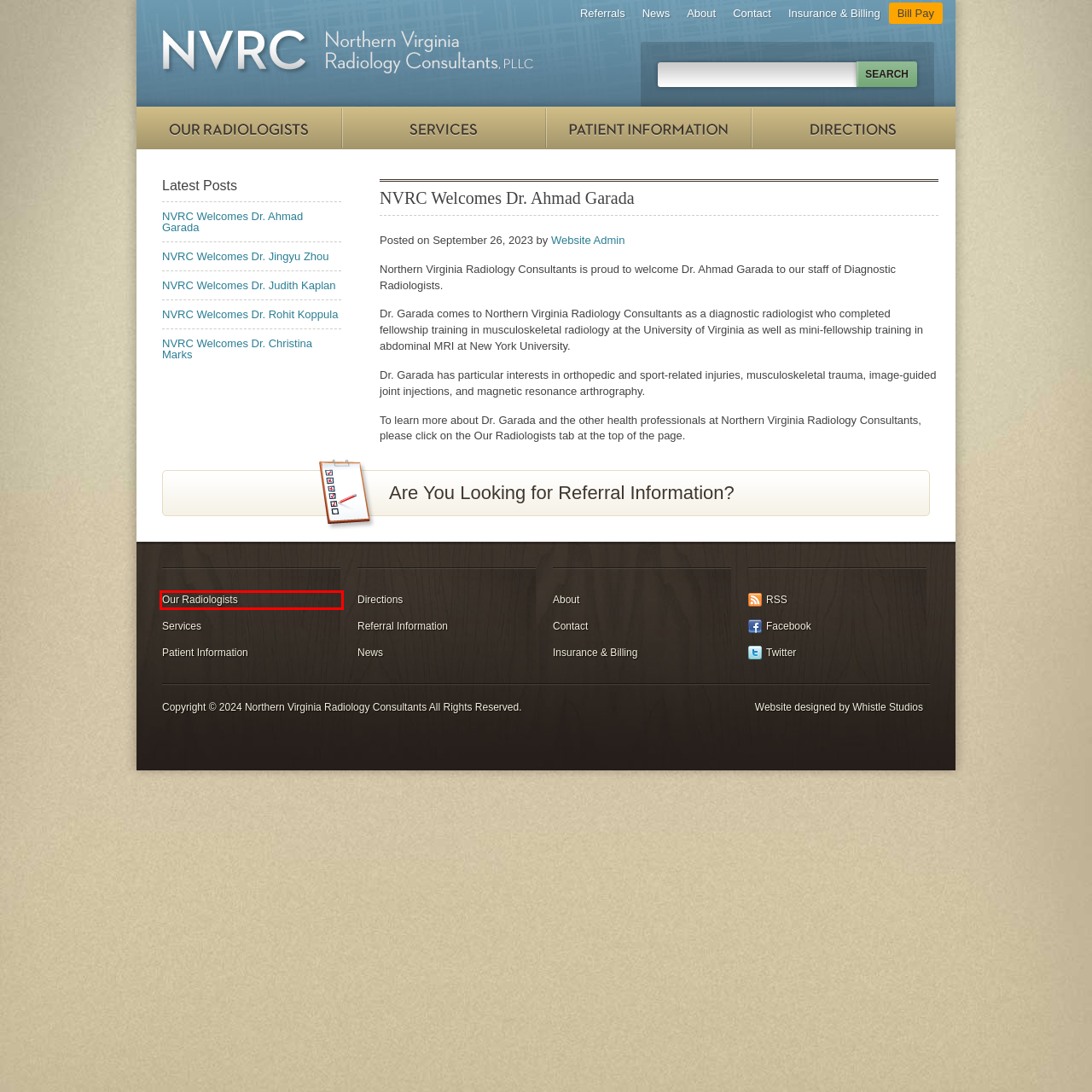Given a screenshot of a webpage with a red bounding box around a UI element, please identify the most appropriate webpage description that matches the new webpage after you click on the element. Here are the candidates:
A. NVRC Welcomes Dr. Christina Marks  |  Northern Virginia Radiology Consultants
B. About  |  Northern Virginia Radiology Consultants
C. Whistle Studios - Web design and development agency based in Washington DC
D. Patient Information  |  Northern Virginia Radiology Consultants
E. Directions  |  Northern Virginia Radiology Consultants
F. Our Radiologists  |  Northern Virginia Radiology Consultants
G. Insurance & Billing  |  Northern Virginia Radiology Consultants
H. Physician Referral Information and Forms  |  Northern Virginia Radiology Consultants

F